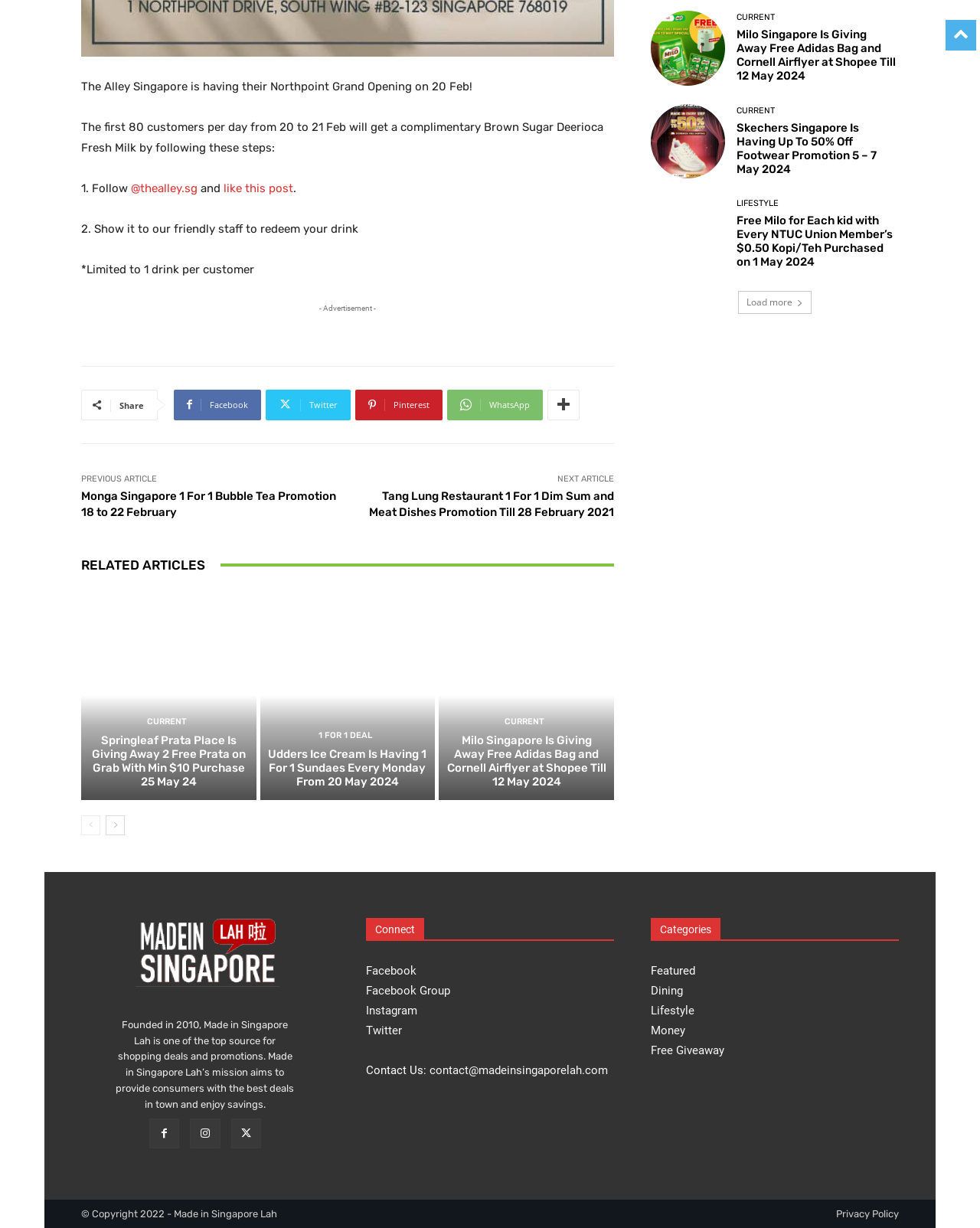Please provide a detailed answer to the question below by examining the image:
What is the purpose of the website 'Made in Singapore Lah'?

The website 'Made in Singapore Lah' aims to provide consumers with the best deals in town and enjoy savings, as stated in the 'About Us' section.